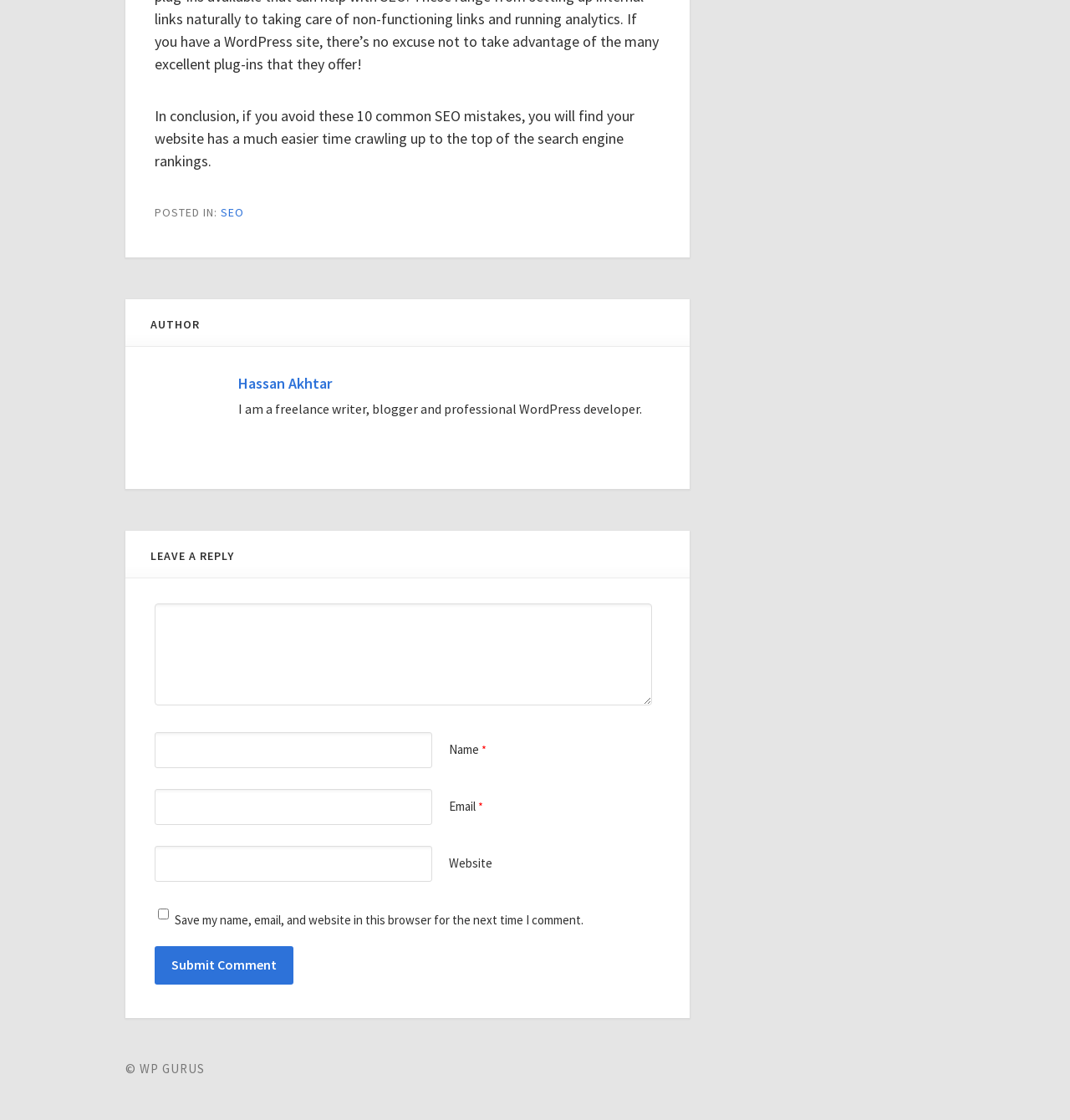Locate the bounding box coordinates of the UI element described by: "name="comment"". Provide the coordinates as four float numbers between 0 and 1, formatted as [left, top, right, bottom].

[0.145, 0.538, 0.609, 0.629]